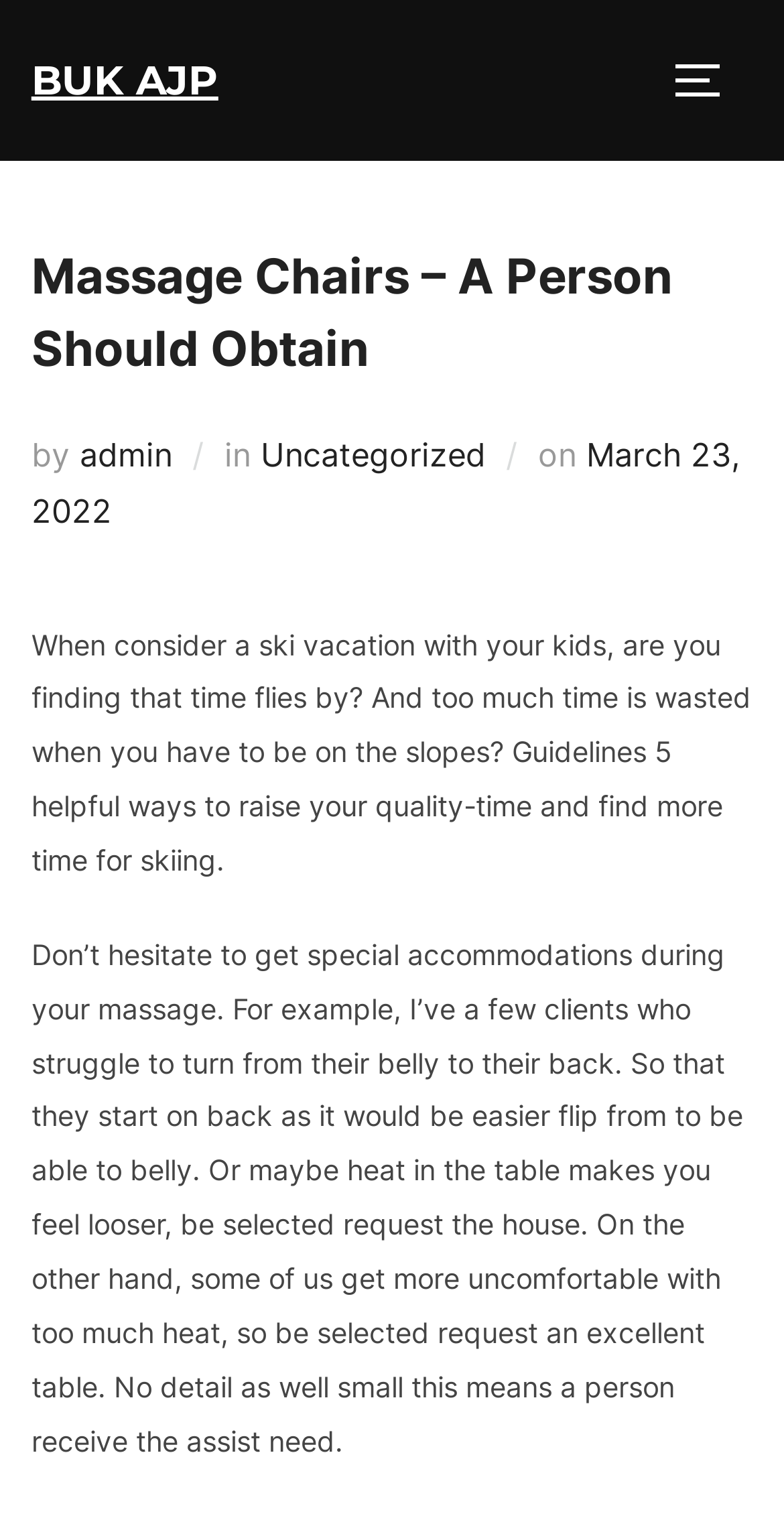What is the main topic of this article?
Look at the image and provide a short answer using one word or a phrase.

Massage Chairs